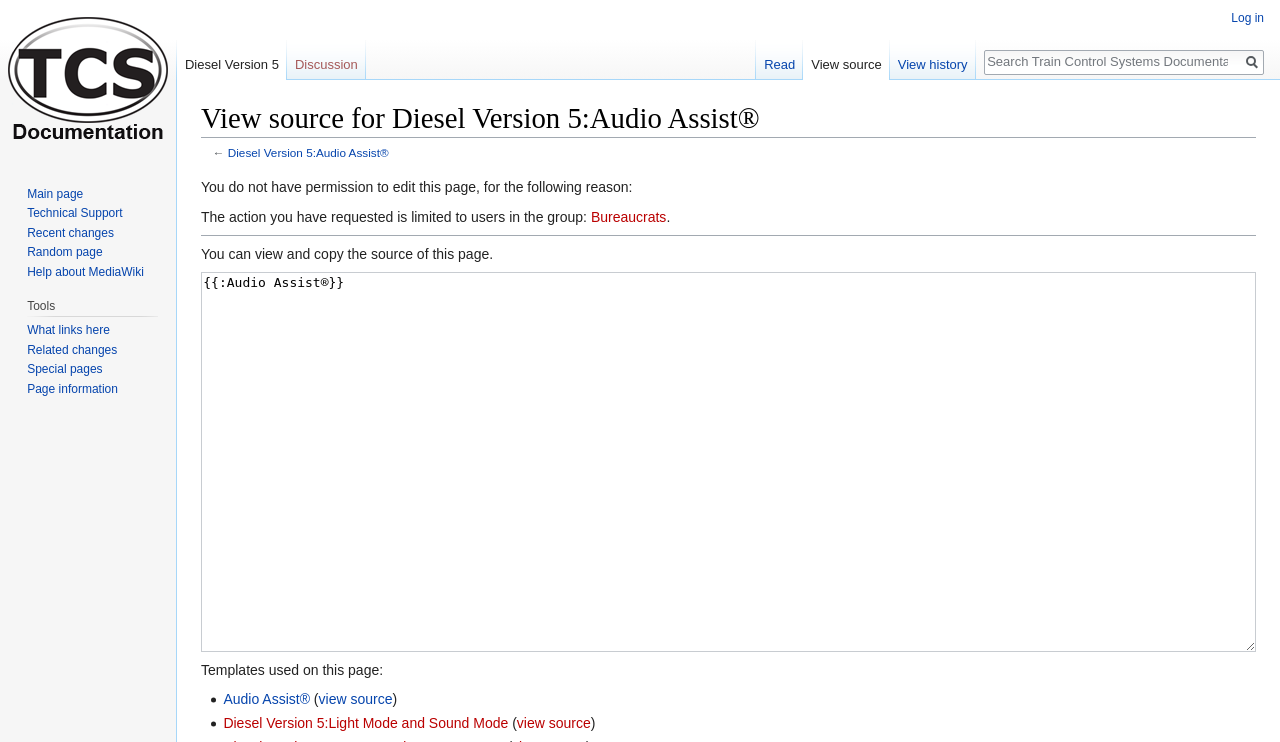Provide a one-word or brief phrase answer to the question:
What is the function of the 'Go' button?

Search